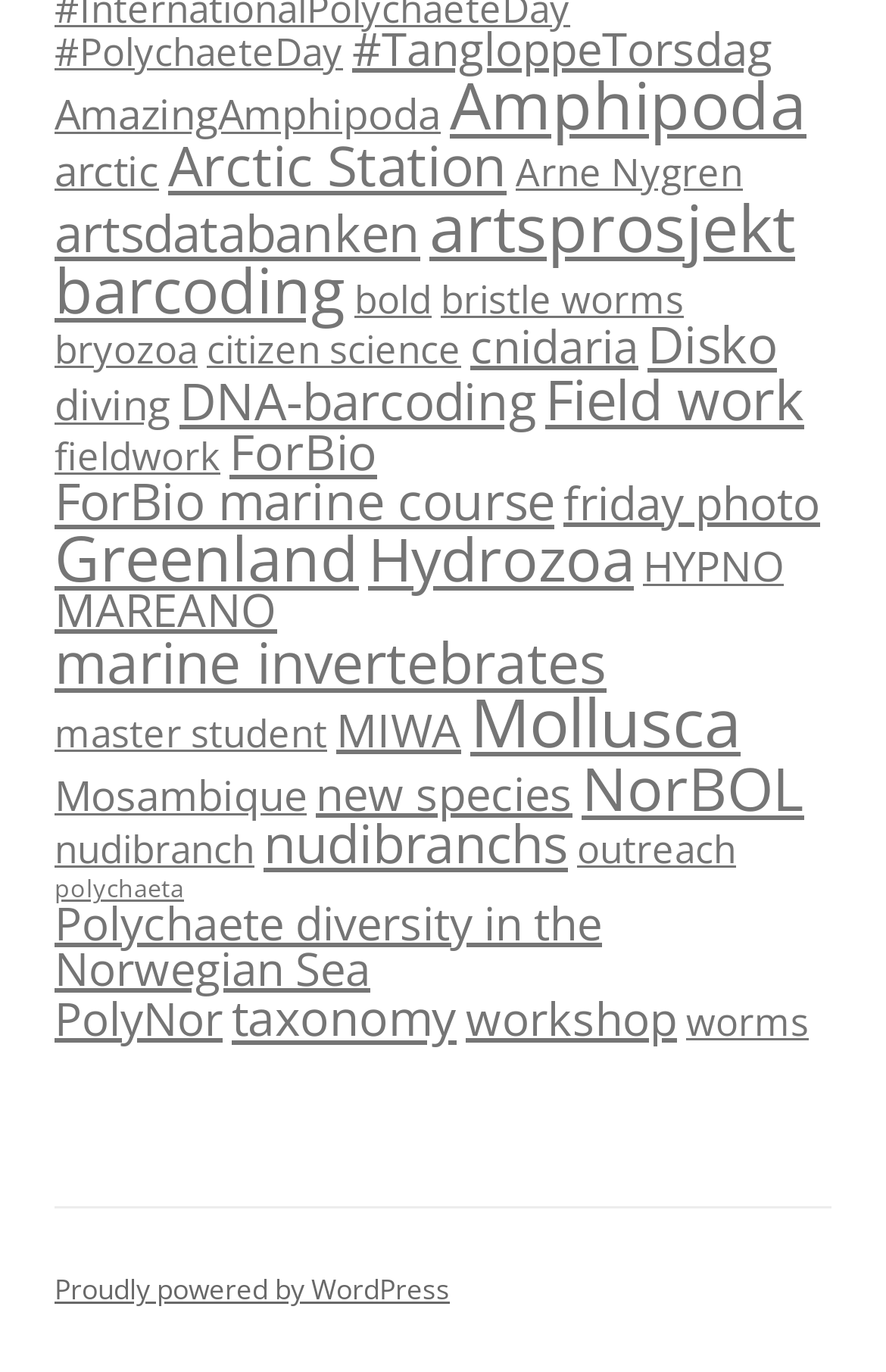For the element described, predict the bounding box coordinates as (top-left x, top-left y, bottom-right x, bottom-right y). All values should be between 0 and 1. Element description: polychaeta

[0.062, 0.637, 0.208, 0.66]